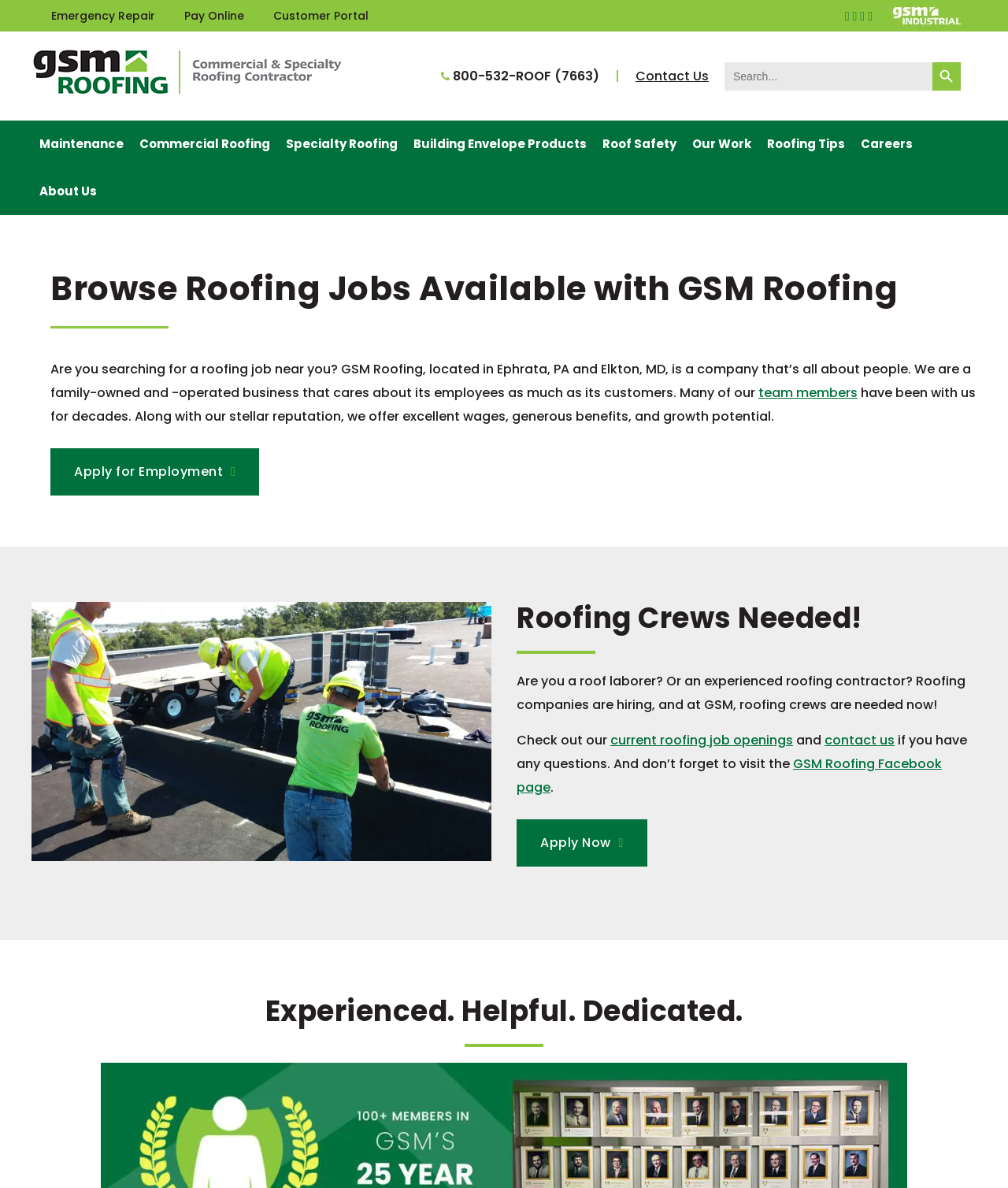Please study the image and answer the question comprehensively:
What can I do on the GSM Roofing Facebook page?

The webpage mentions visiting the GSM Roofing Facebook page, indicating that users can visit the page to learn more about the company or engage with its content.